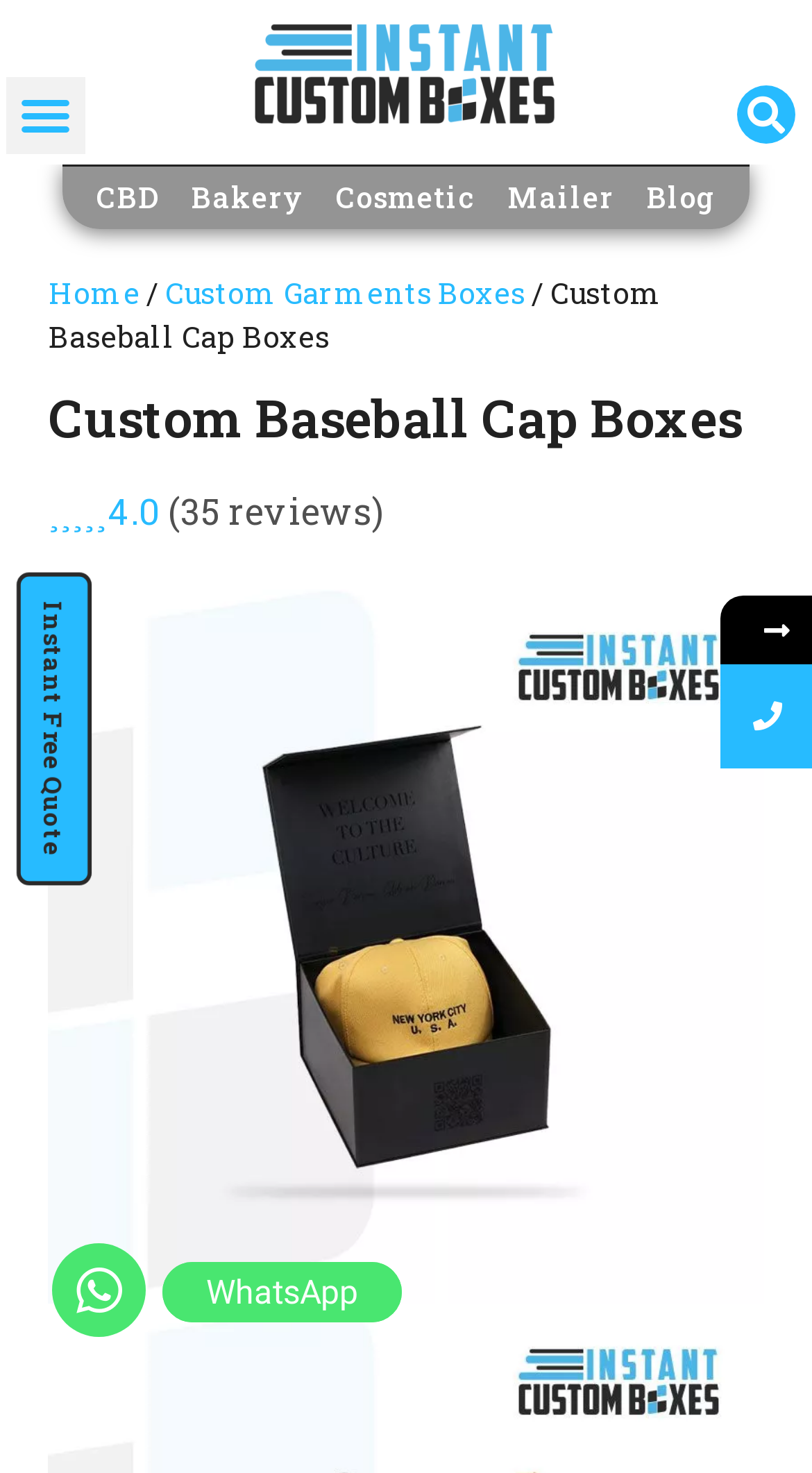Identify the bounding box coordinates of the area that should be clicked in order to complete the given instruction: "Go to CBD page". The bounding box coordinates should be four float numbers between 0 and 1, i.e., [left, top, right, bottom].

[0.105, 0.119, 0.209, 0.15]